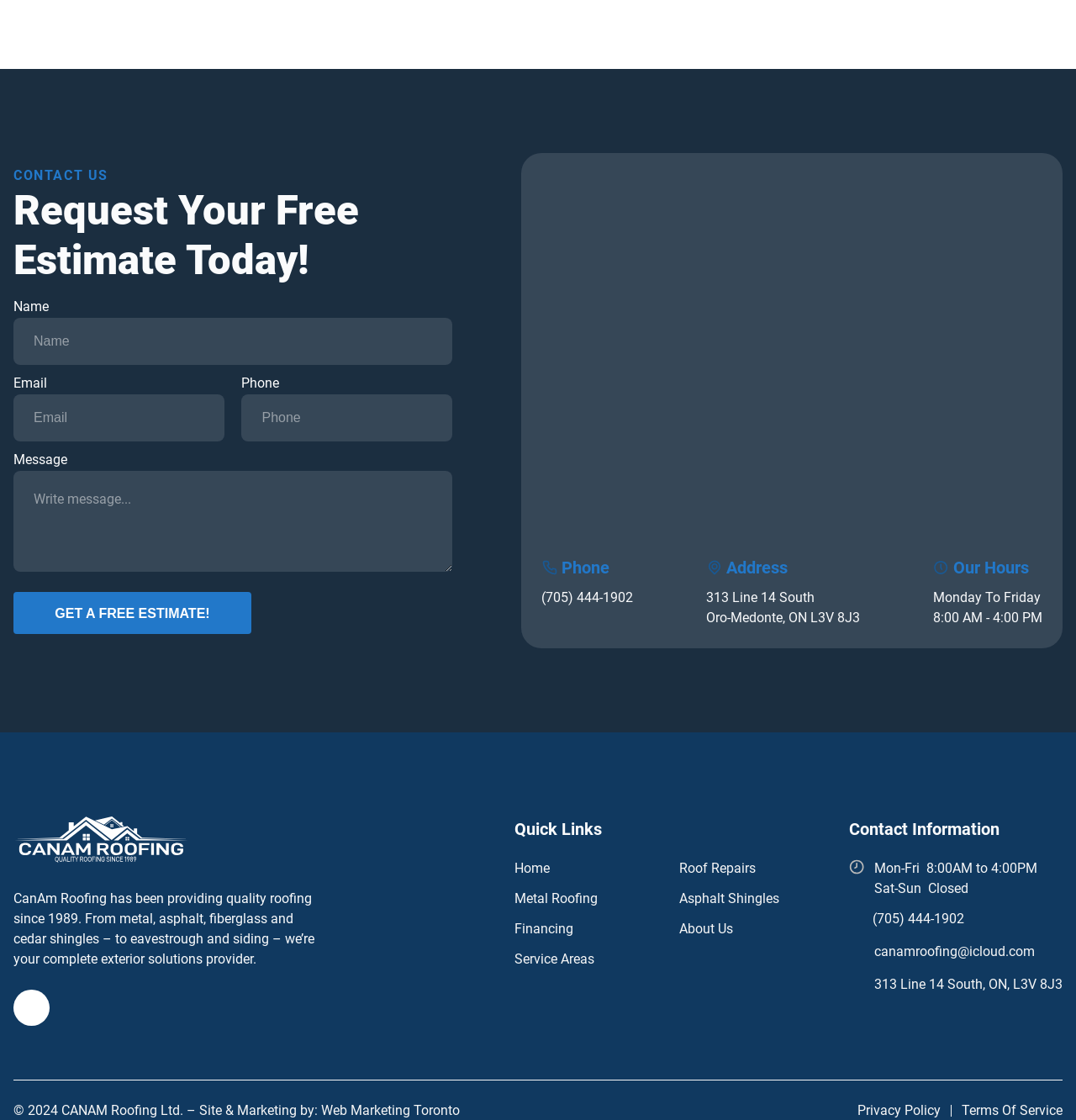Please identify the bounding box coordinates of the clickable area that will fulfill the following instruction: "Visit the Facebook profile". The coordinates should be in the format of four float numbers between 0 and 1, i.e., [left, top, right, bottom].

[0.012, 0.884, 0.046, 0.916]